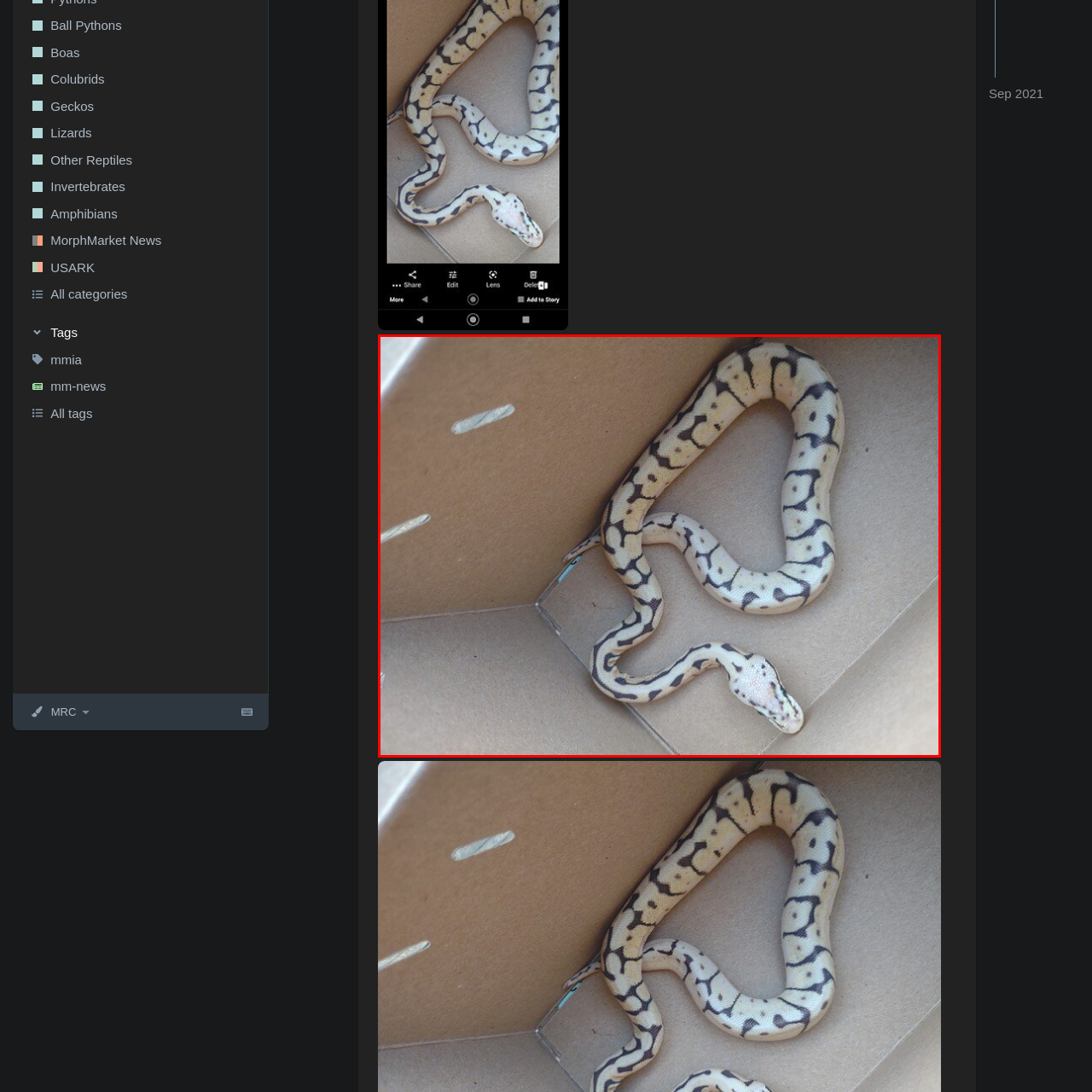What is the purpose of the cardboard box?
Review the image encased within the red bounding box and supply a detailed answer according to the visual information available.

The caption states that the box provides a secure environment, typical for transporting or housing these gentle reptiles, which suggests that the purpose of the cardboard box is to transport or house the Ball Python.